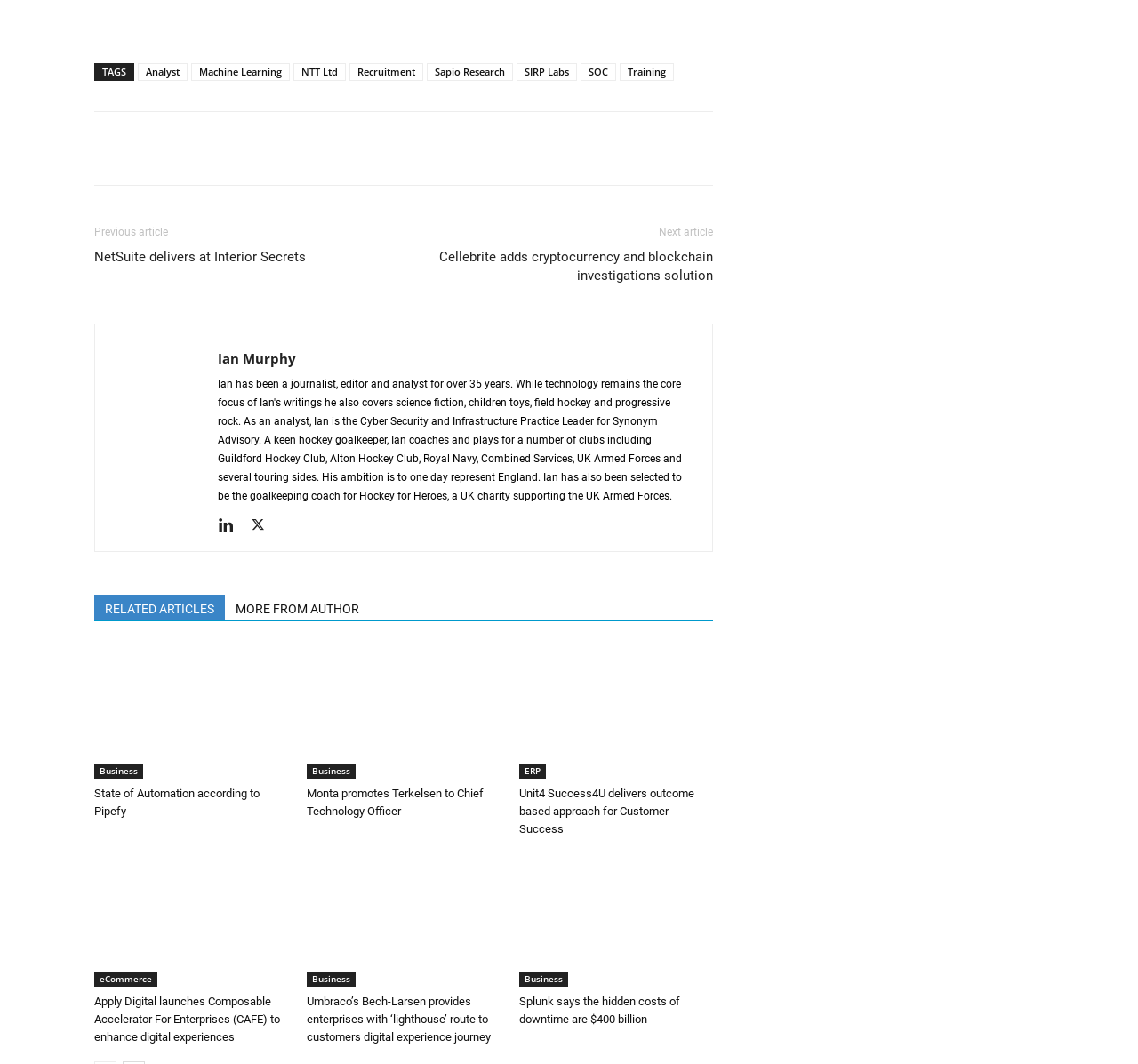Locate the bounding box coordinates of the area where you should click to accomplish the instruction: "Read 'NetSuite delivers at Interior Secrets' article".

[0.083, 0.233, 0.269, 0.251]